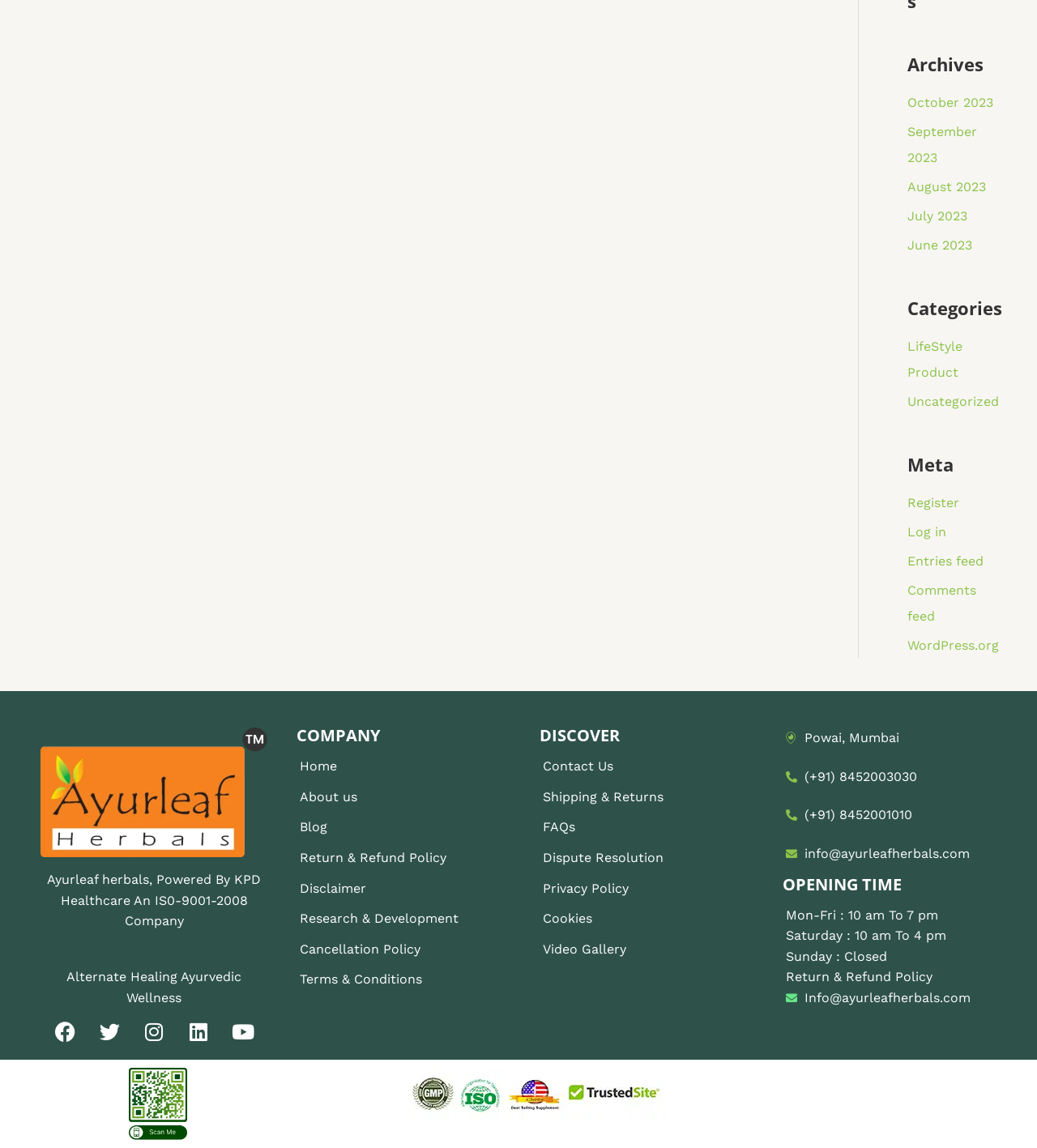Locate the bounding box of the UI element with the following description: "Return & Refund Policy".

[0.289, 0.738, 0.492, 0.756]